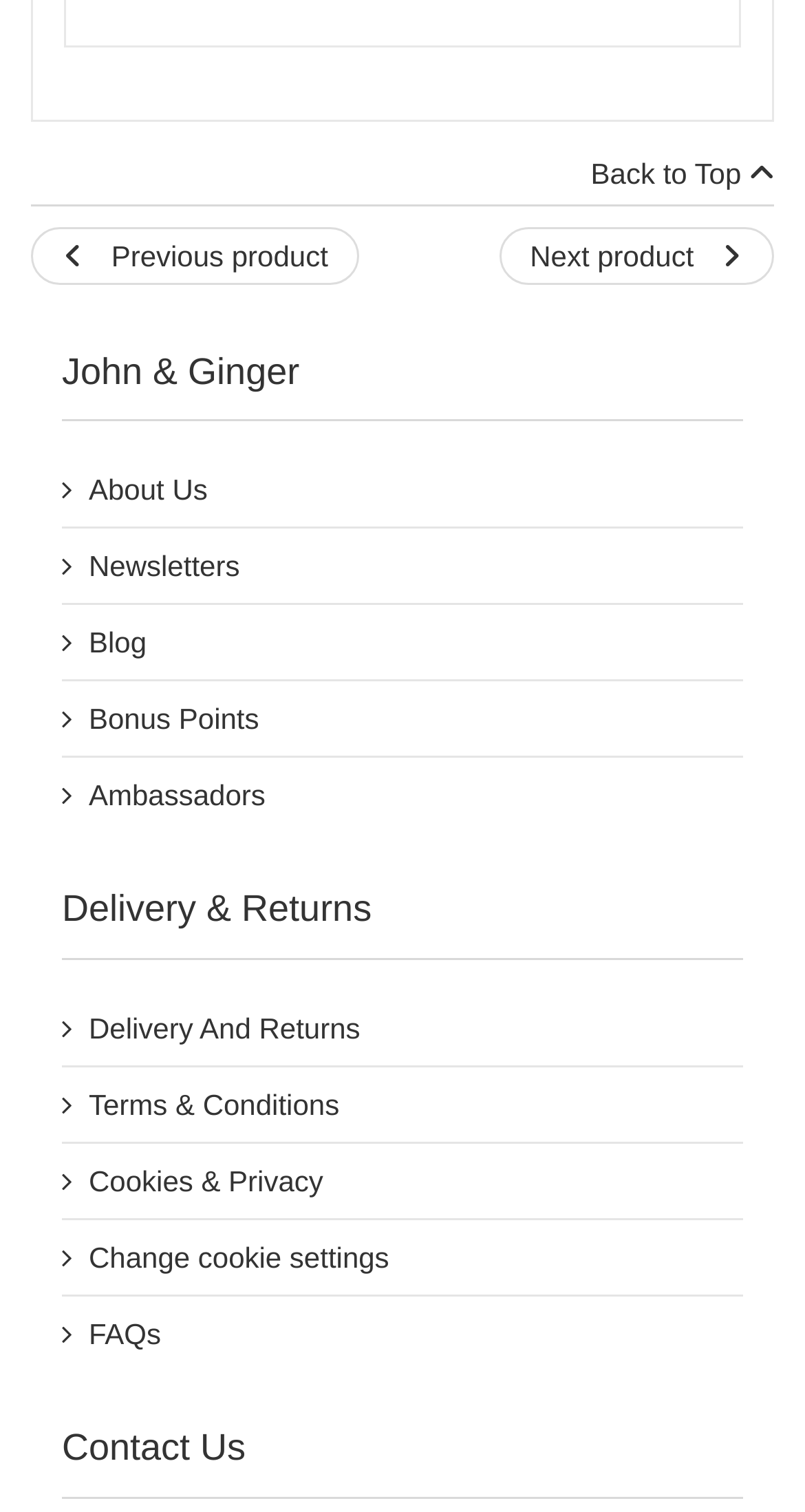Please find the bounding box coordinates of the element that must be clicked to perform the given instruction: "learn about us". The coordinates should be four float numbers from 0 to 1, i.e., [left, top, right, bottom].

[0.077, 0.31, 0.923, 0.338]